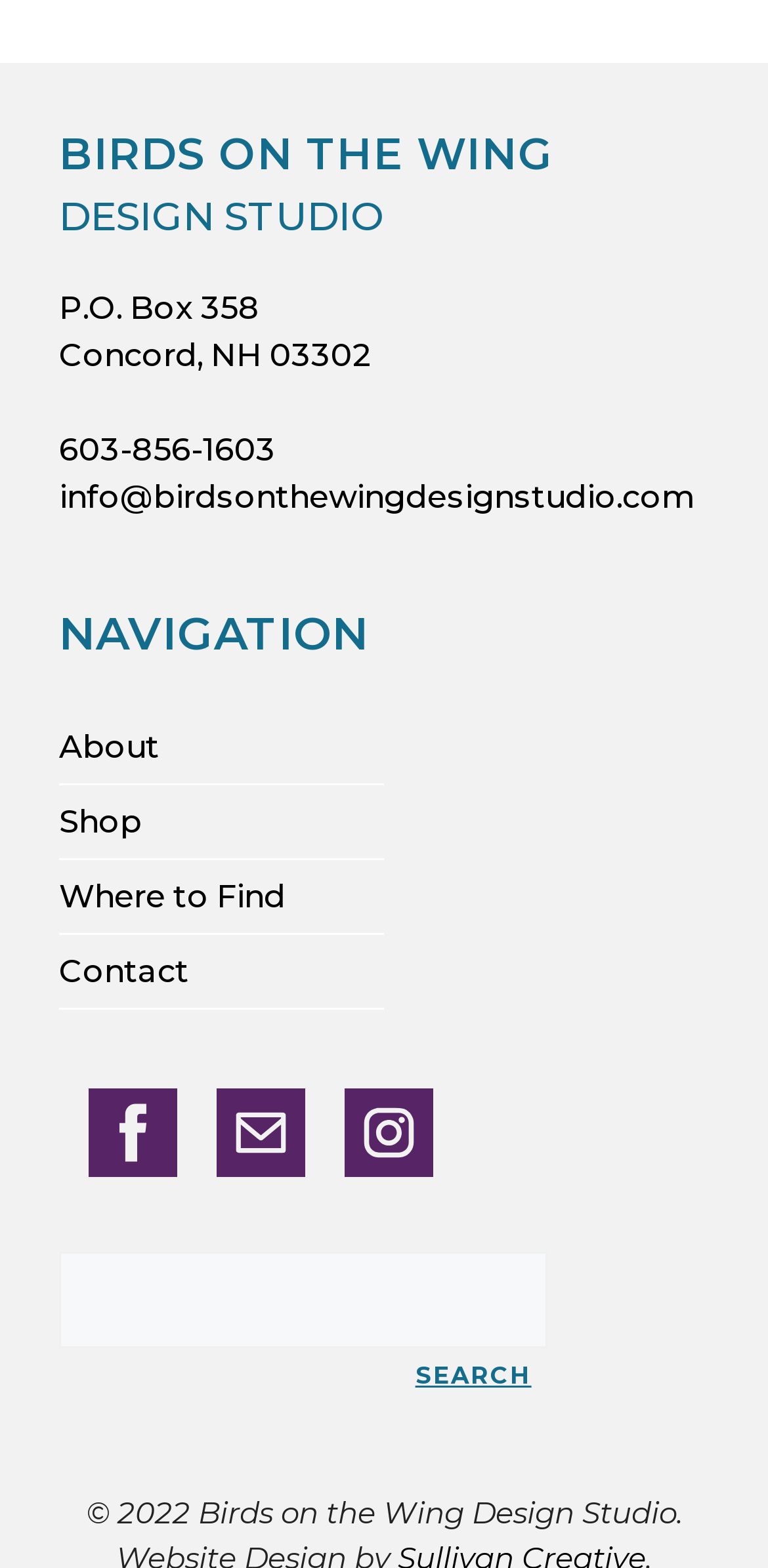Please determine the bounding box coordinates of the clickable area required to carry out the following instruction: "Send an email to the studio". The coordinates must be four float numbers between 0 and 1, represented as [left, top, right, bottom].

[0.077, 0.305, 0.905, 0.328]